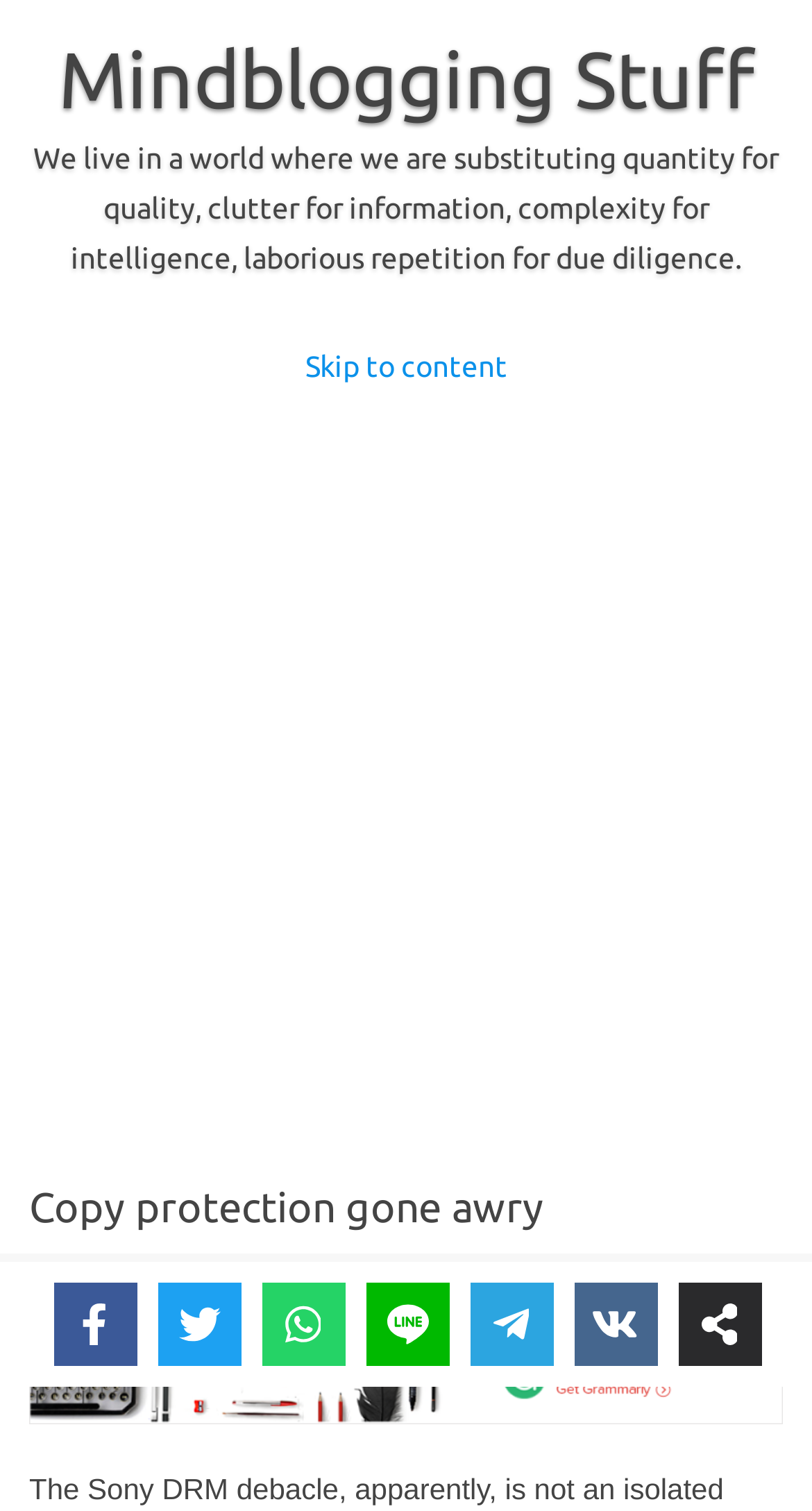Identify the bounding box of the UI element that matches this description: "alt="The Tool of the Future"".

[0.036, 0.881, 0.964, 0.943]